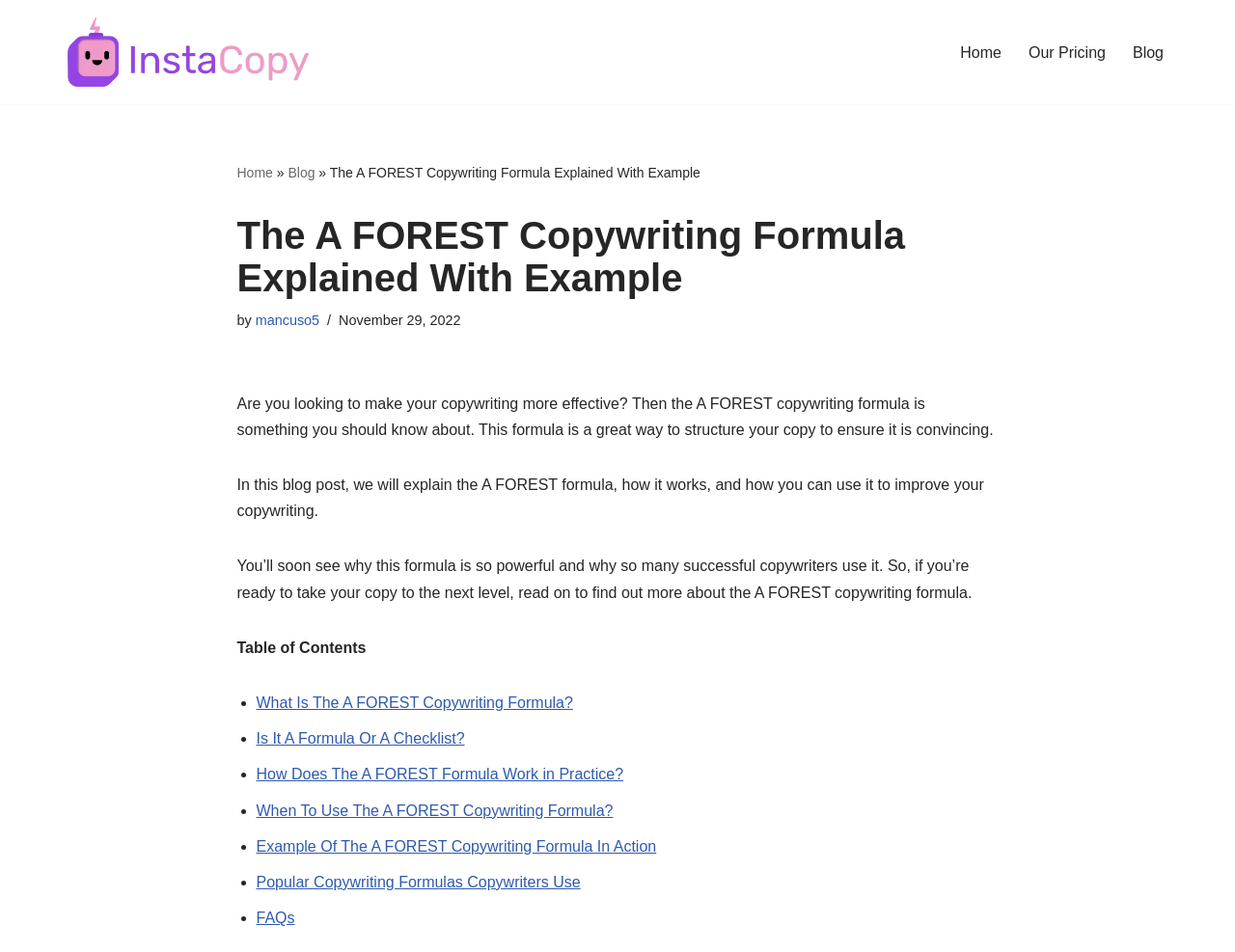Please determine the bounding box coordinates for the element with the description: "Popular Copywriting Formulas Copywriters Use".

[0.207, 0.918, 0.47, 0.935]